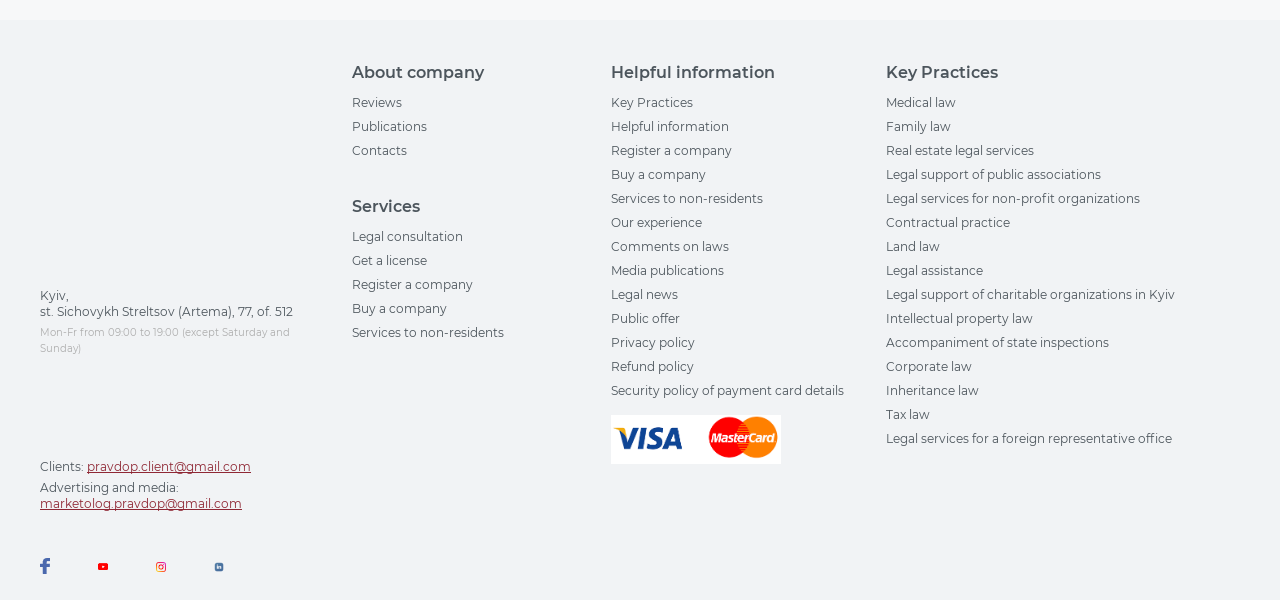Answer briefly with one word or phrase:
What is the email address for clients?

pravdop.client@gmail.com